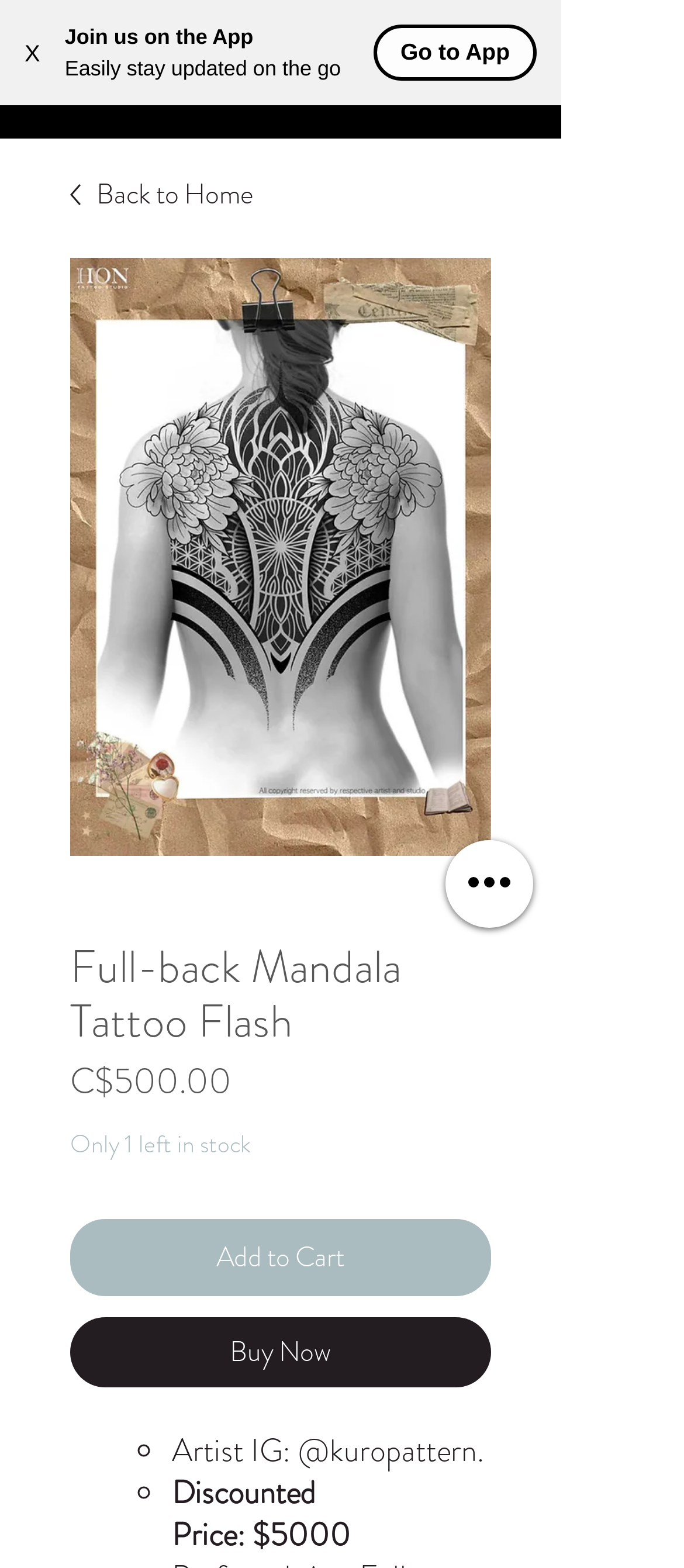What is the preferred size of the tattoo design?
Use the image to give a comprehensive and detailed response to the question.

I found the preferred size by reading the text 'Preferred size: Full-Back' which is located near the discounted price.